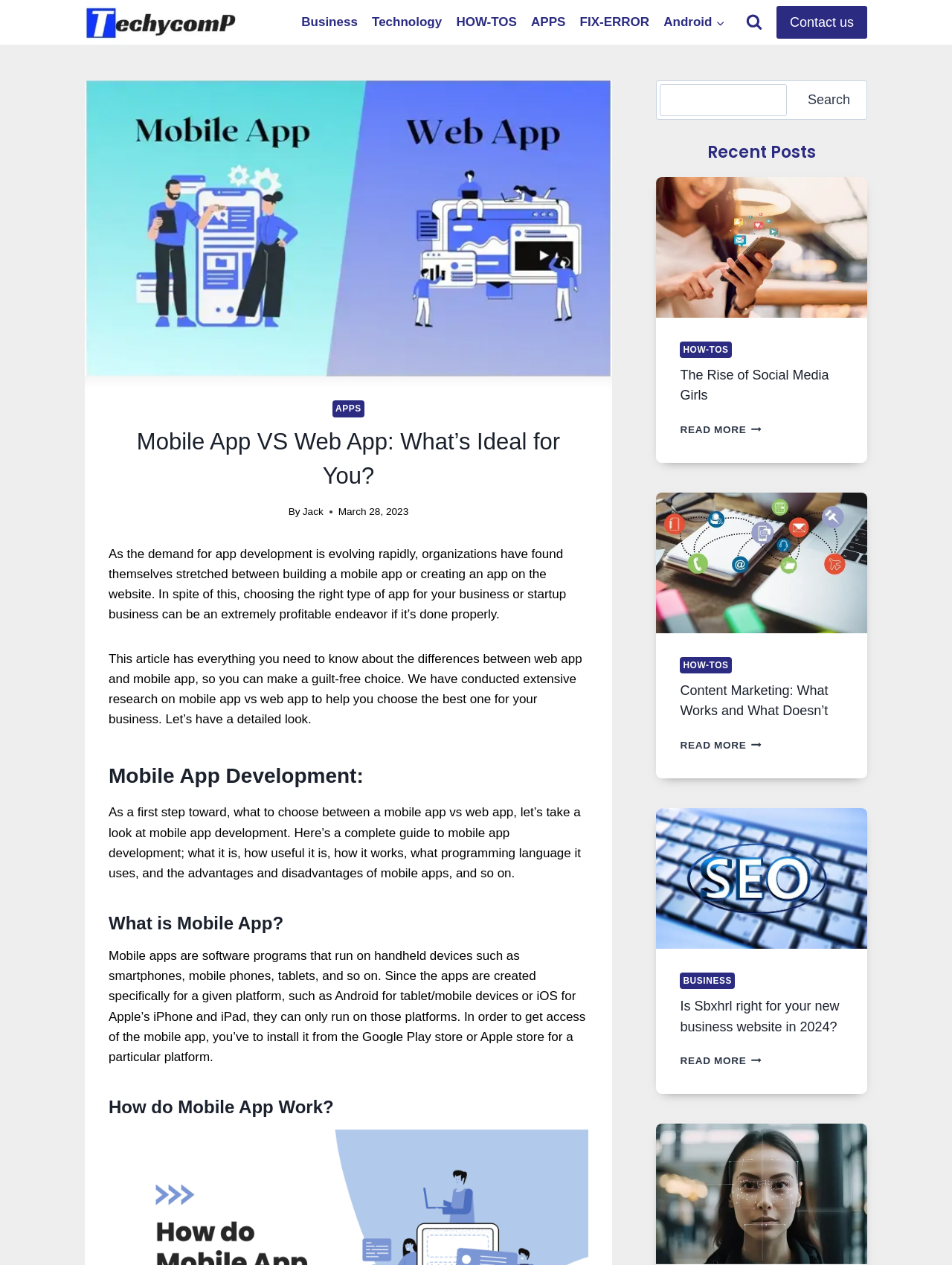Please identify the bounding box coordinates of the clickable area that will allow you to execute the instruction: "Scroll to the top of the page".

[0.948, 0.703, 0.965, 0.716]